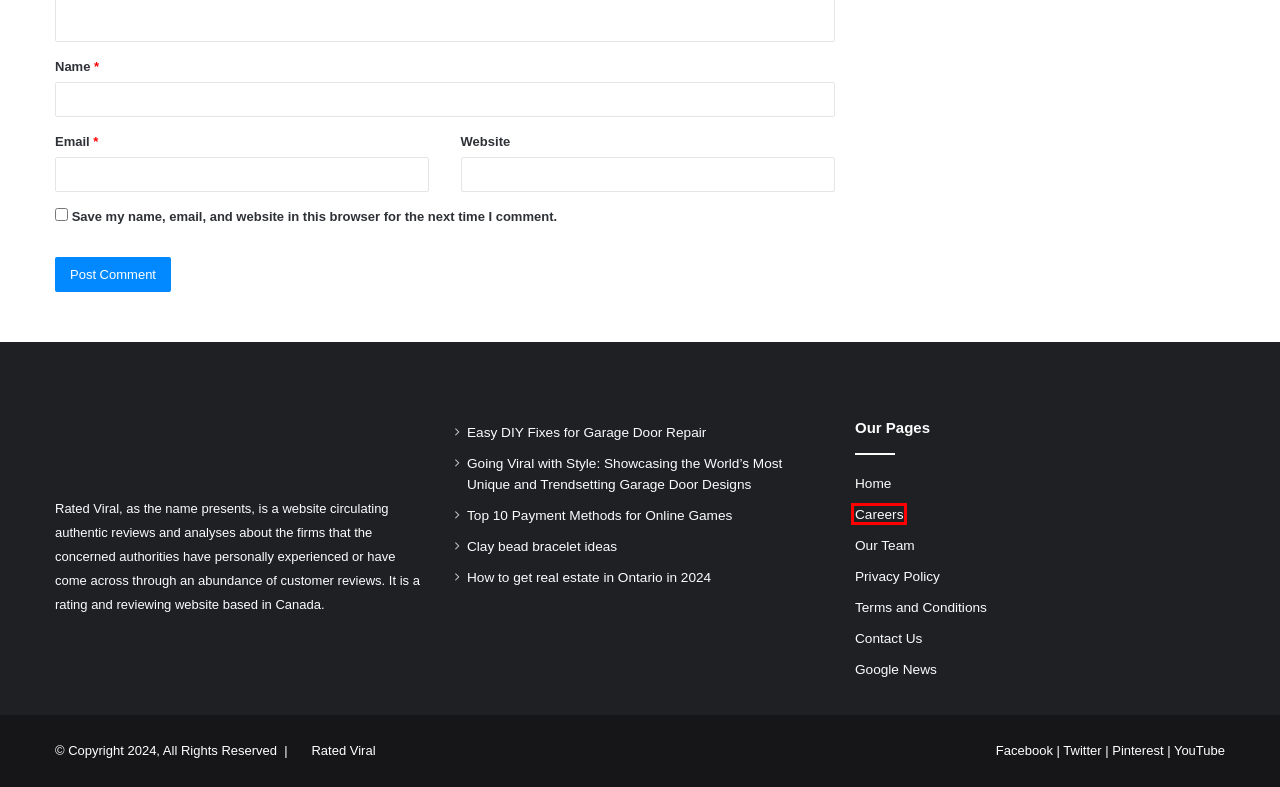You are provided with a screenshot of a webpage that has a red bounding box highlighting a UI element. Choose the most accurate webpage description that matches the new webpage after clicking the highlighted element. Here are your choices:
A. Privacy Policy - Rated Viral
B. Mode Models International
C. Terms And Conditions - Rated Viral
D. Submit Your Business - Rated Viral
E. Contact Us - Rated Viral
F. Our Team - Rated Viral
G. Careers - Rated Viral
H. Top 8 Best Sandwich Shops In Calgary AB, [2023] - Rated Viral

G